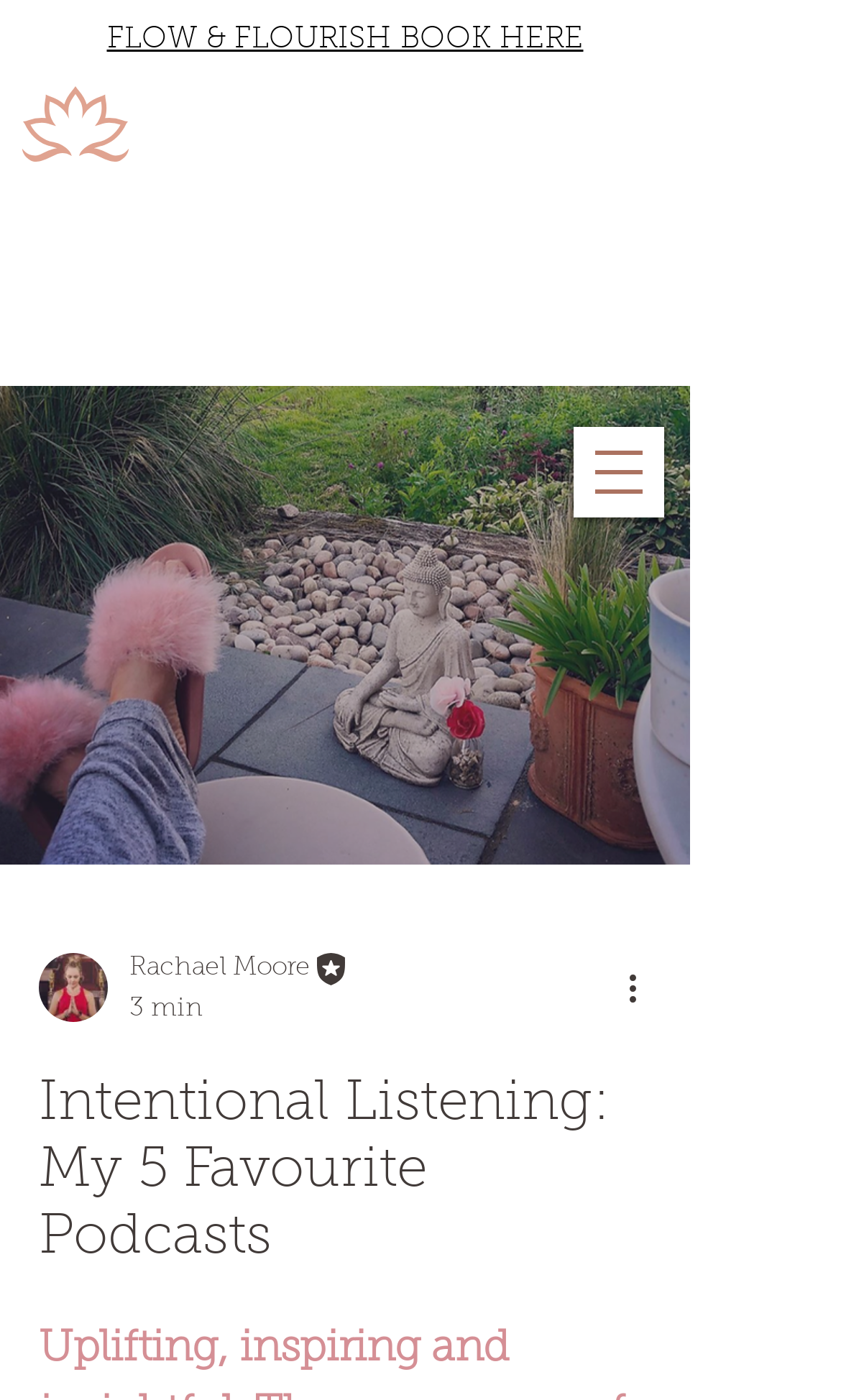Provide the bounding box coordinates for the UI element described in this sentence: "0". The coordinates should be four float values between 0 and 1, i.e., [left, top, right, bottom].

[0.367, 0.304, 0.454, 0.367]